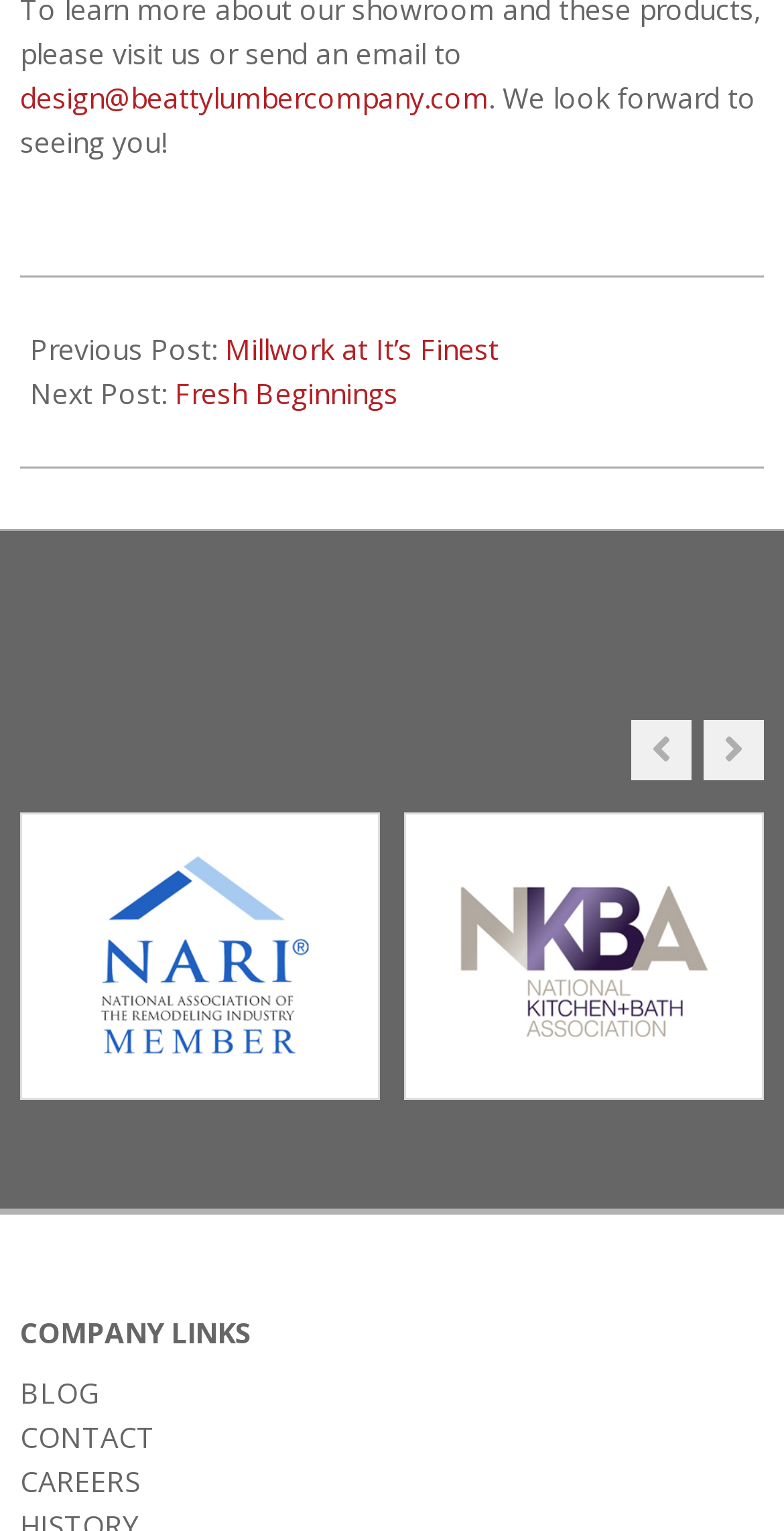Please find the bounding box coordinates of the element that needs to be clicked to perform the following instruction: "View the previous post 'Millwork at It’s Finest'". The bounding box coordinates should be four float numbers between 0 and 1, represented as [left, top, right, bottom].

[0.287, 0.216, 0.636, 0.241]